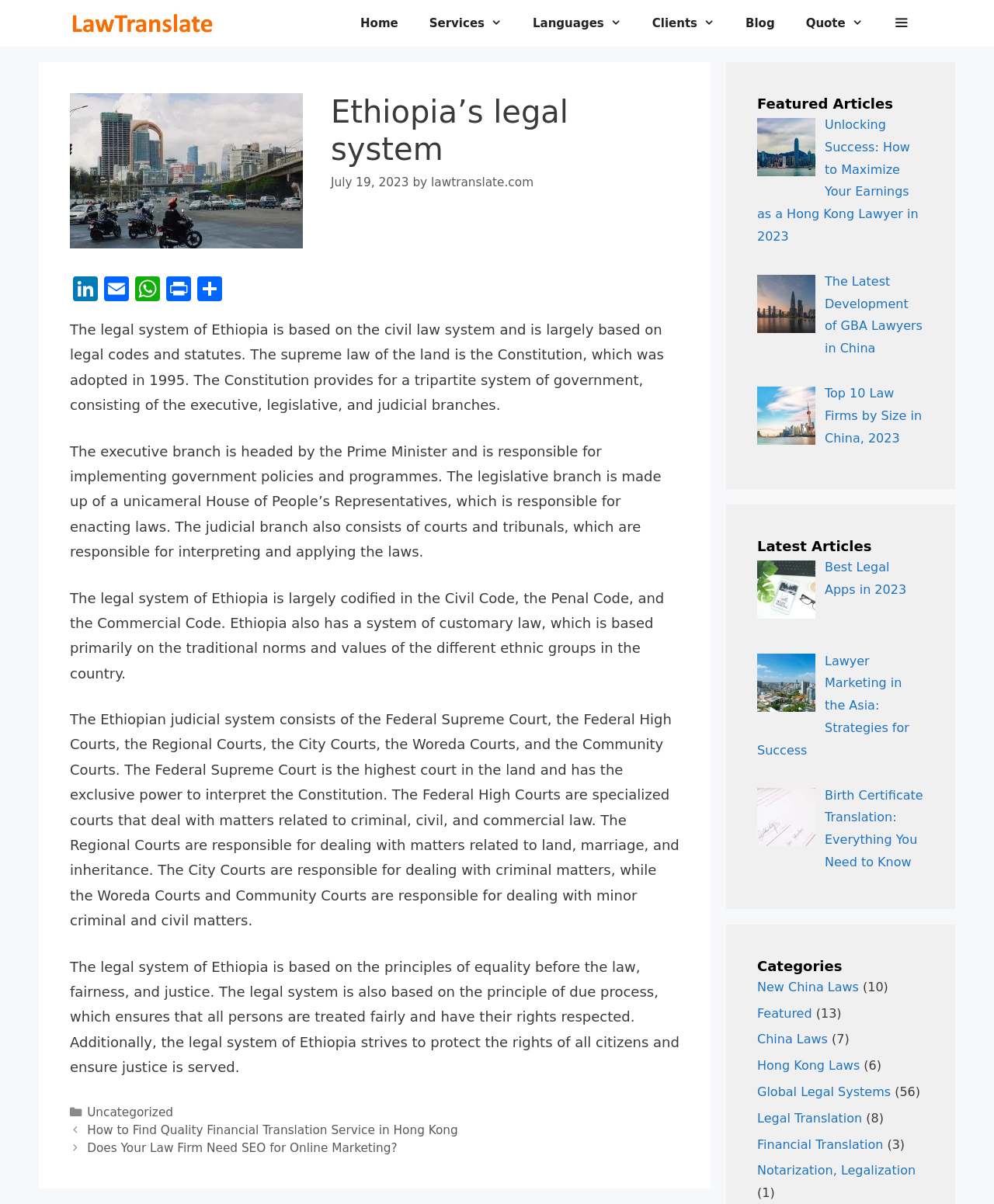Determine the bounding box coordinates of the UI element described below. Use the format (top-left x, top-left y, bottom-right x, bottom-right y) with floating point numbers between 0 and 1: Clients

[0.64, 0.0, 0.734, 0.039]